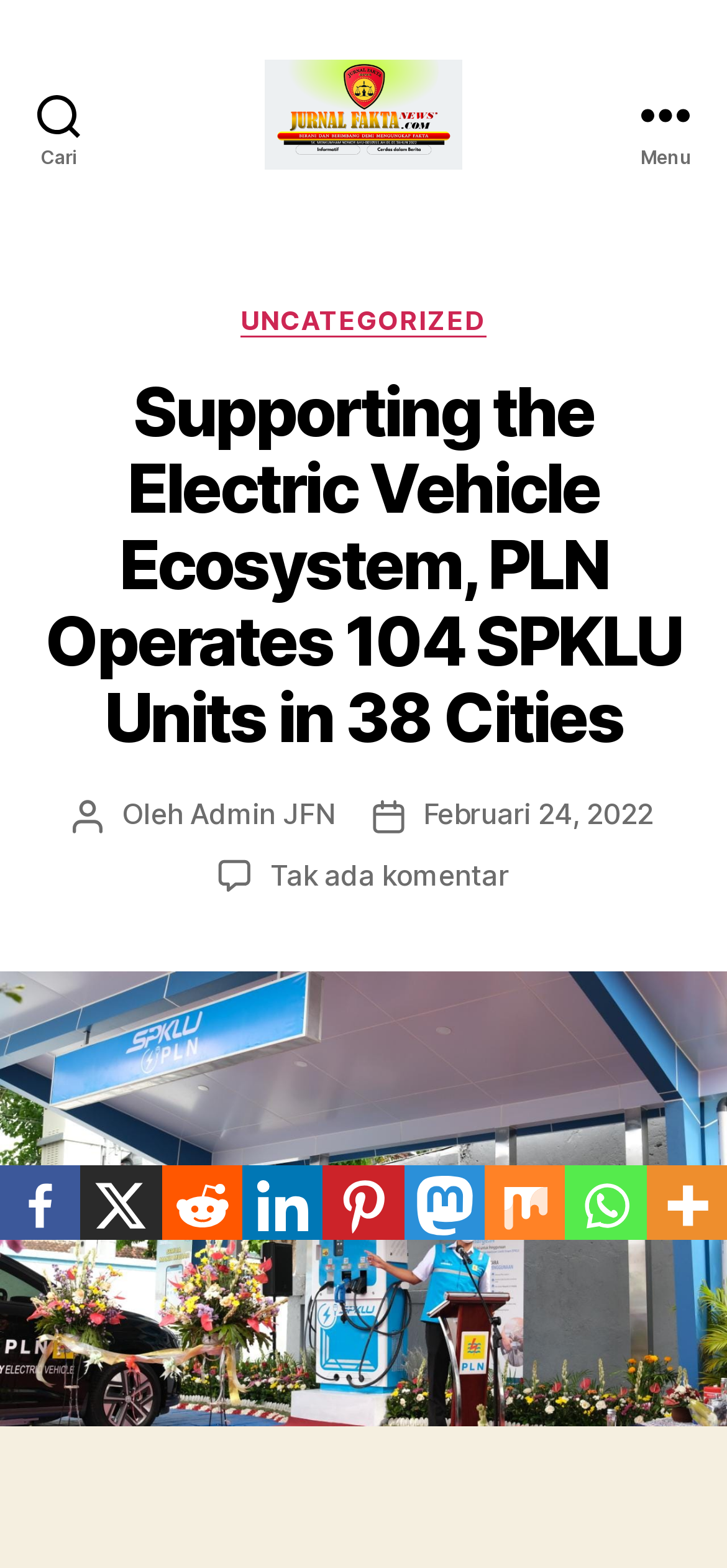Give a short answer using one word or phrase for the question:
How many cities have SPKLU units?

38